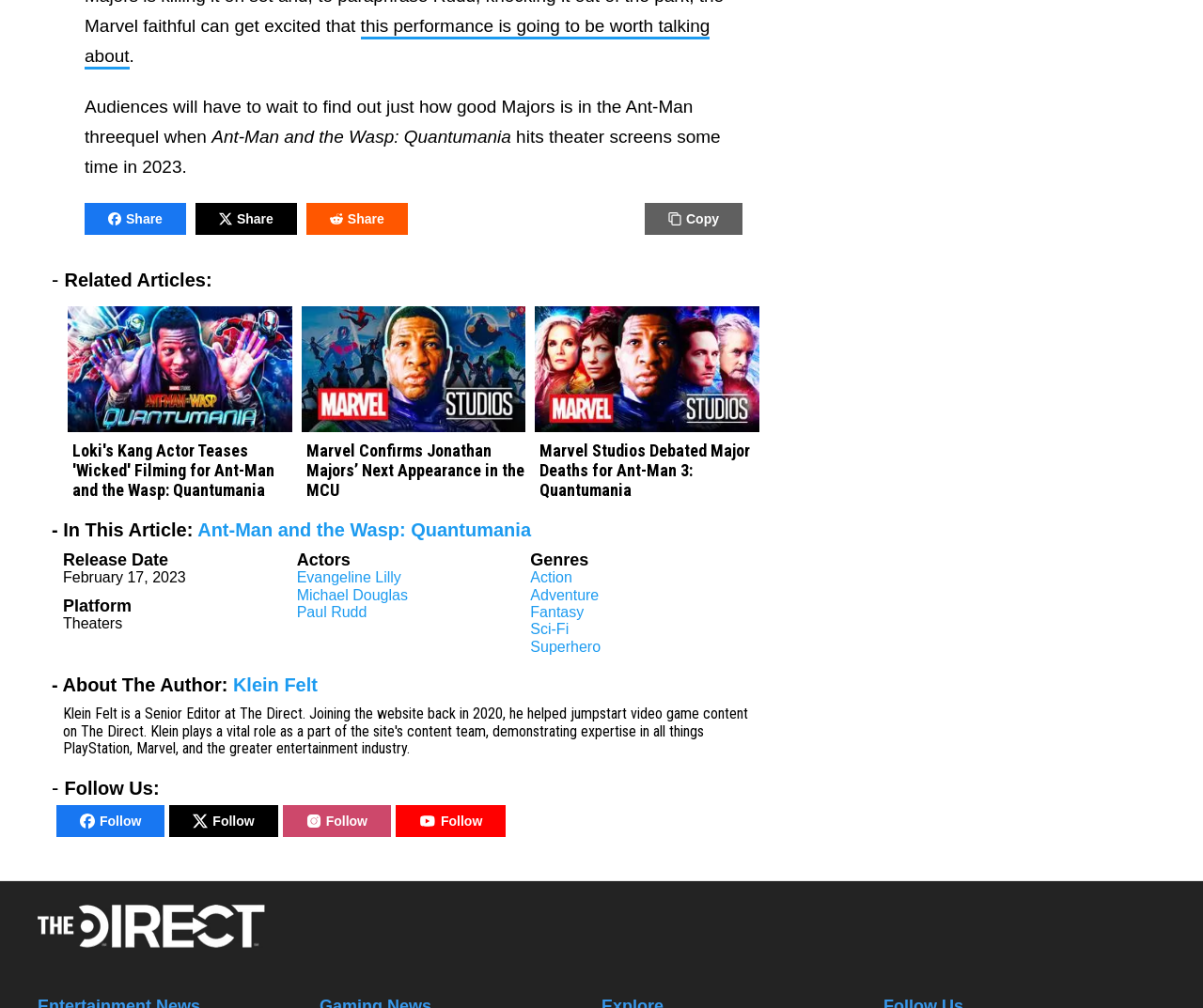Please find the bounding box for the following UI element description. Provide the coordinates in (top-left x, top-left y, bottom-right x, bottom-right y) format, with values between 0 and 1: Ant-Man and the Wasp: Quantumania

[0.164, 0.515, 0.441, 0.535]